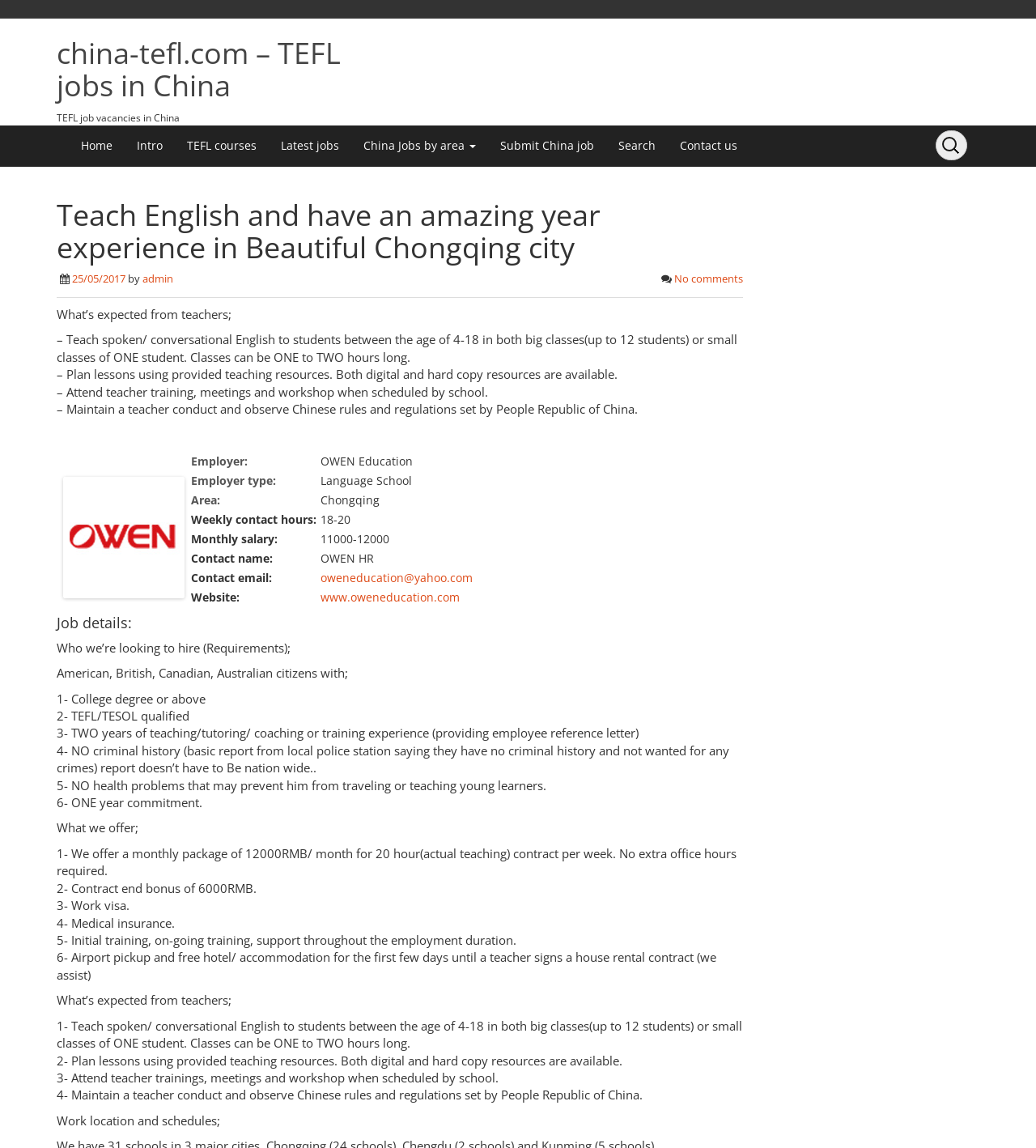Please examine the image and provide a detailed answer to the question: What is the monthly salary offered?

The monthly salary offered can be found in the table under 'Job details' where it is specified as '11000-12000'.